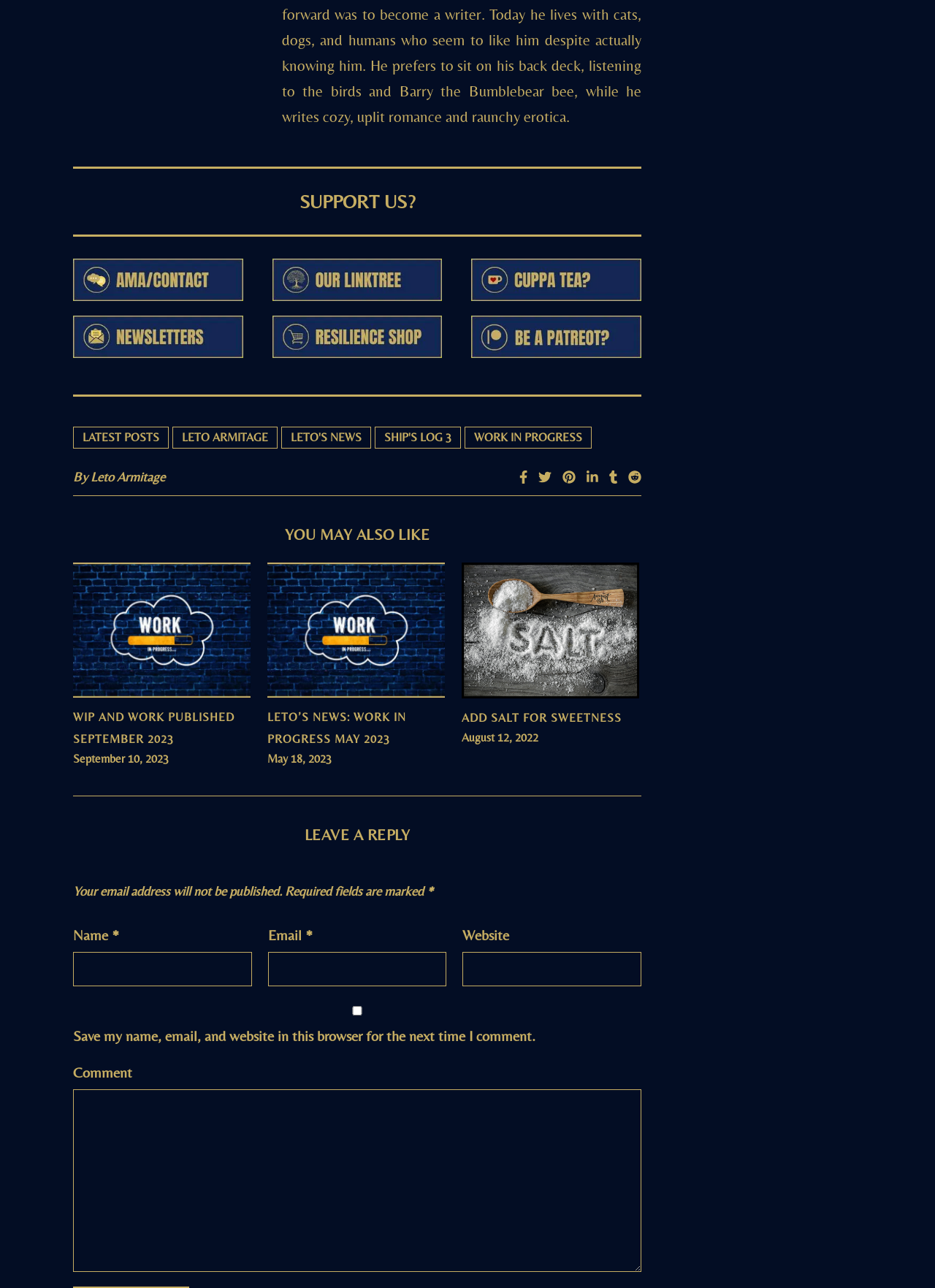Bounding box coordinates should be in the format (top-left x, top-left y, bottom-right x, bottom-right y) and all values should be floating point numbers between 0 and 1. Determine the bounding box coordinate for the UI element described as: ADD SALT FOR SWEETNESS

[0.494, 0.552, 0.665, 0.563]